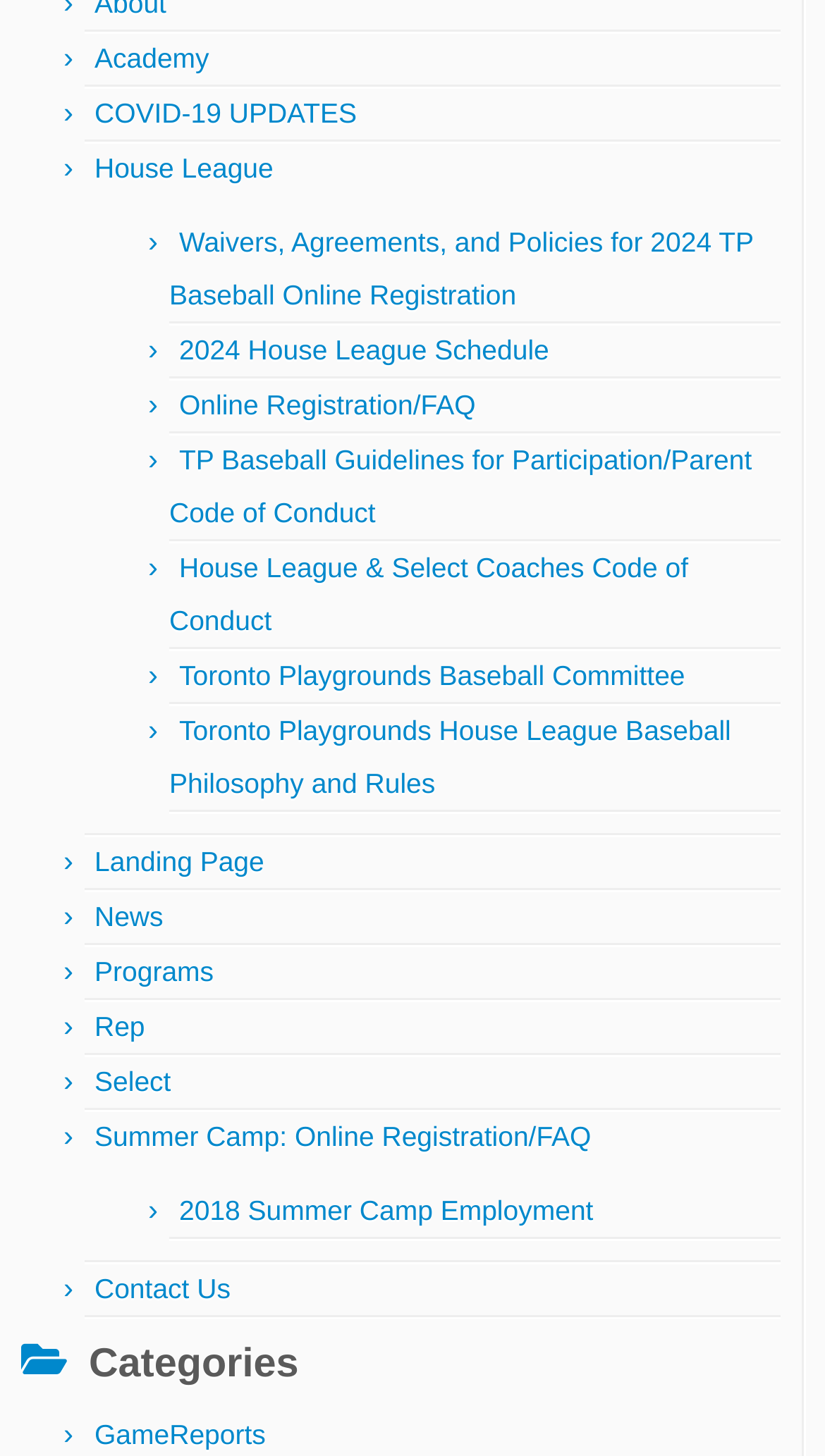What is the first link on the webpage?
Using the image, give a concise answer in the form of a single word or short phrase.

Academy